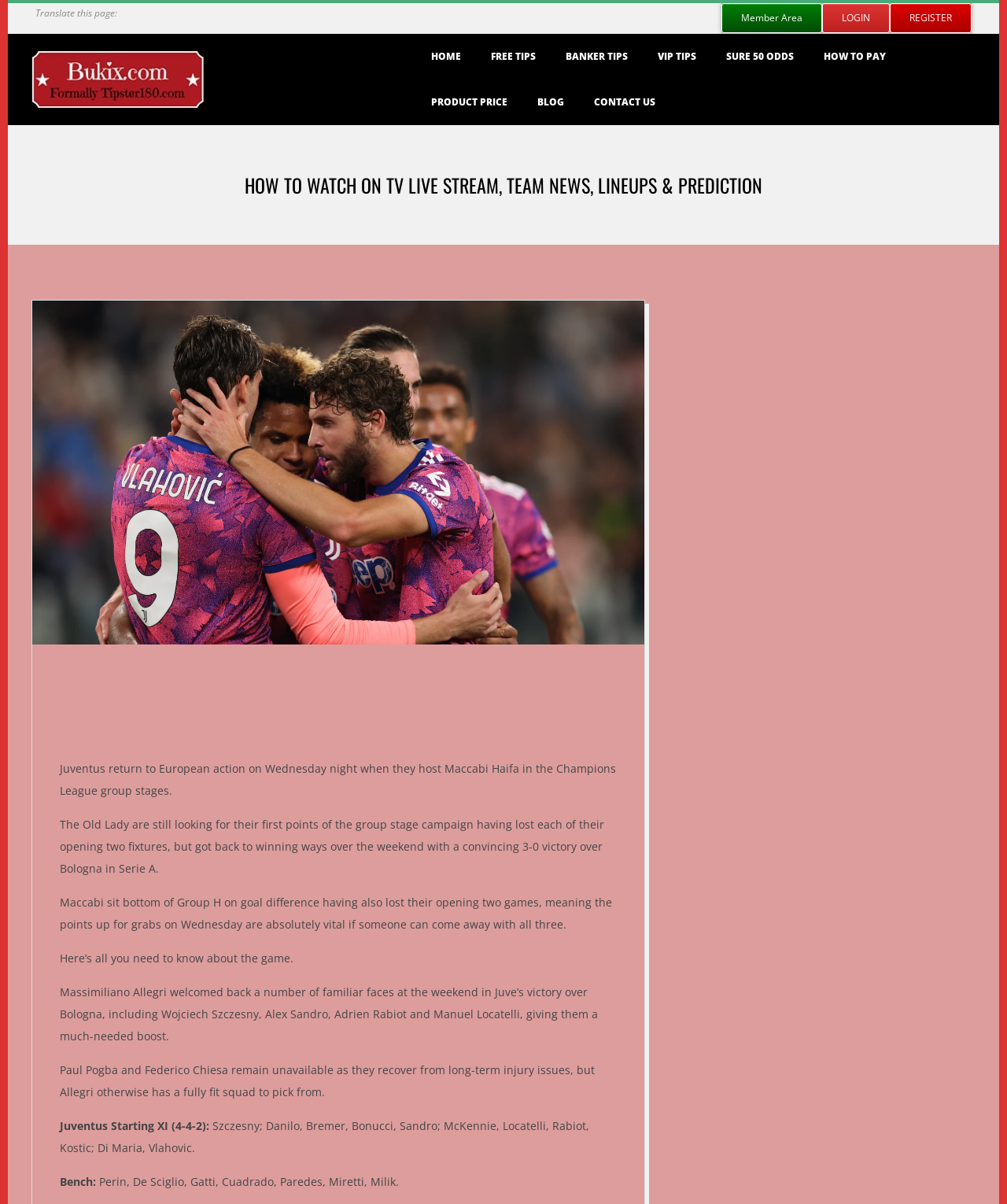Generate a comprehensive description of the webpage content.

The webpage is about a sports article, specifically a preview of a Champions League match between Juventus and Maccabi Haifa. At the top of the page, there is a navigation menu with links to "HOME", "FREE TIPS", "BANKER TIPS", "VIP TIPS", "SURE 50 ODDS", "HOW TO PAY", "PRODUCT PRICE", "BLOG", and "CONTACT US". Below the navigation menu, there is a heading that reads "HOW TO WATCH ON TV LIVE STREAM, TEAM NEWS, LINEUPS & PREDICTION".

The main content of the article is divided into several paragraphs, which provide information about the upcoming match, including Juventus' recent performance, the importance of the game, and the team's lineup. There are seven paragraphs in total, with the first paragraph introducing the match and the subsequent paragraphs providing more details about the teams and the game.

To the right of the main content, there is a sidebar that takes up about a third of the page's width. The sidebar contains a few links, including "Member Area", "LOGIN", and "REGISTER".

At the very top of the page, there is a small table with a "Translate this page" link and a few other links, including "Bukix", which is also the website's logo. The logo is accompanied by an image and the text "BUKIX".